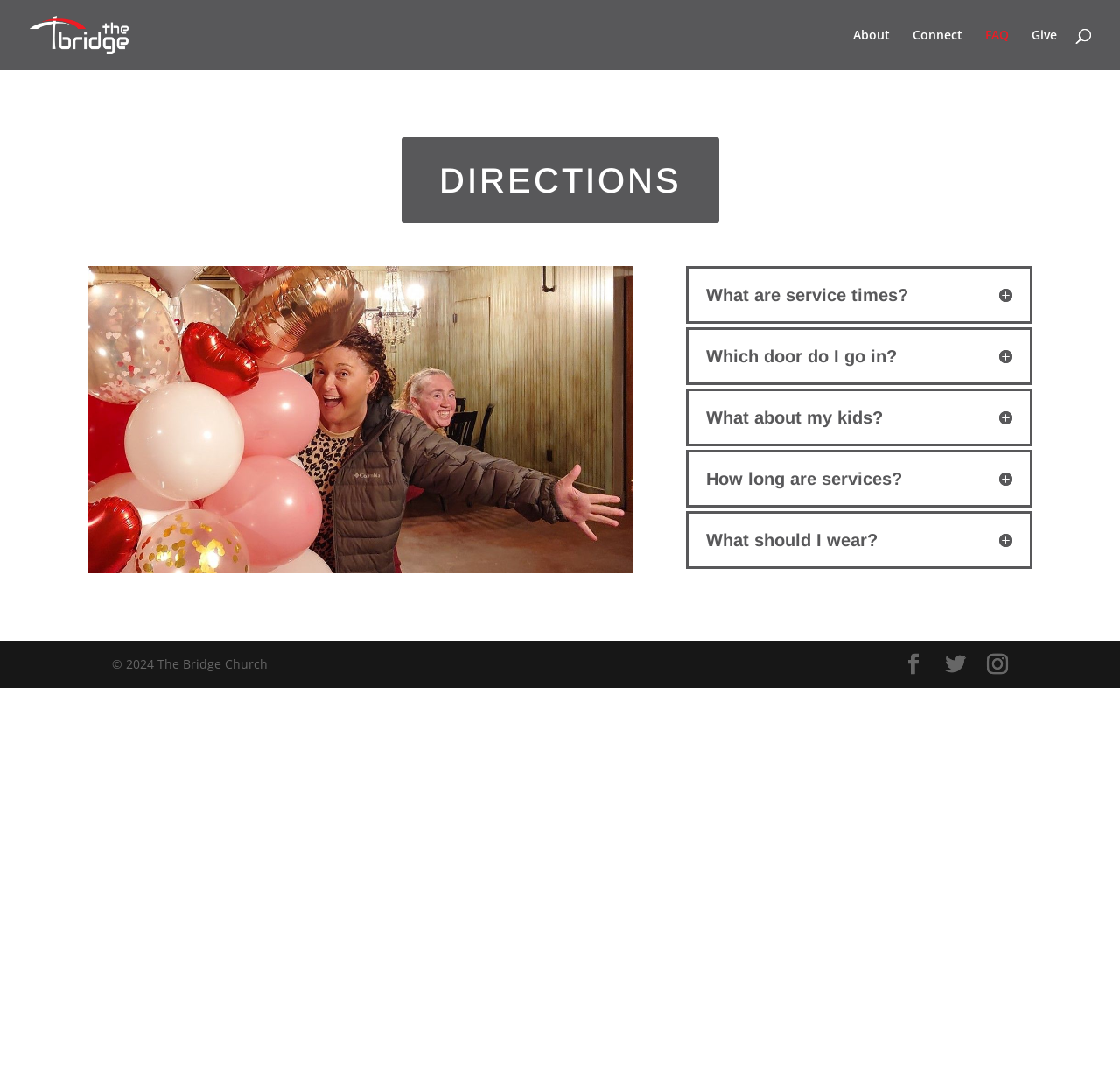Determine the bounding box coordinates for the element that should be clicked to follow this instruction: "go to Give page". The coordinates should be given as four float numbers between 0 and 1, in the format [left, top, right, bottom].

[0.921, 0.027, 0.944, 0.064]